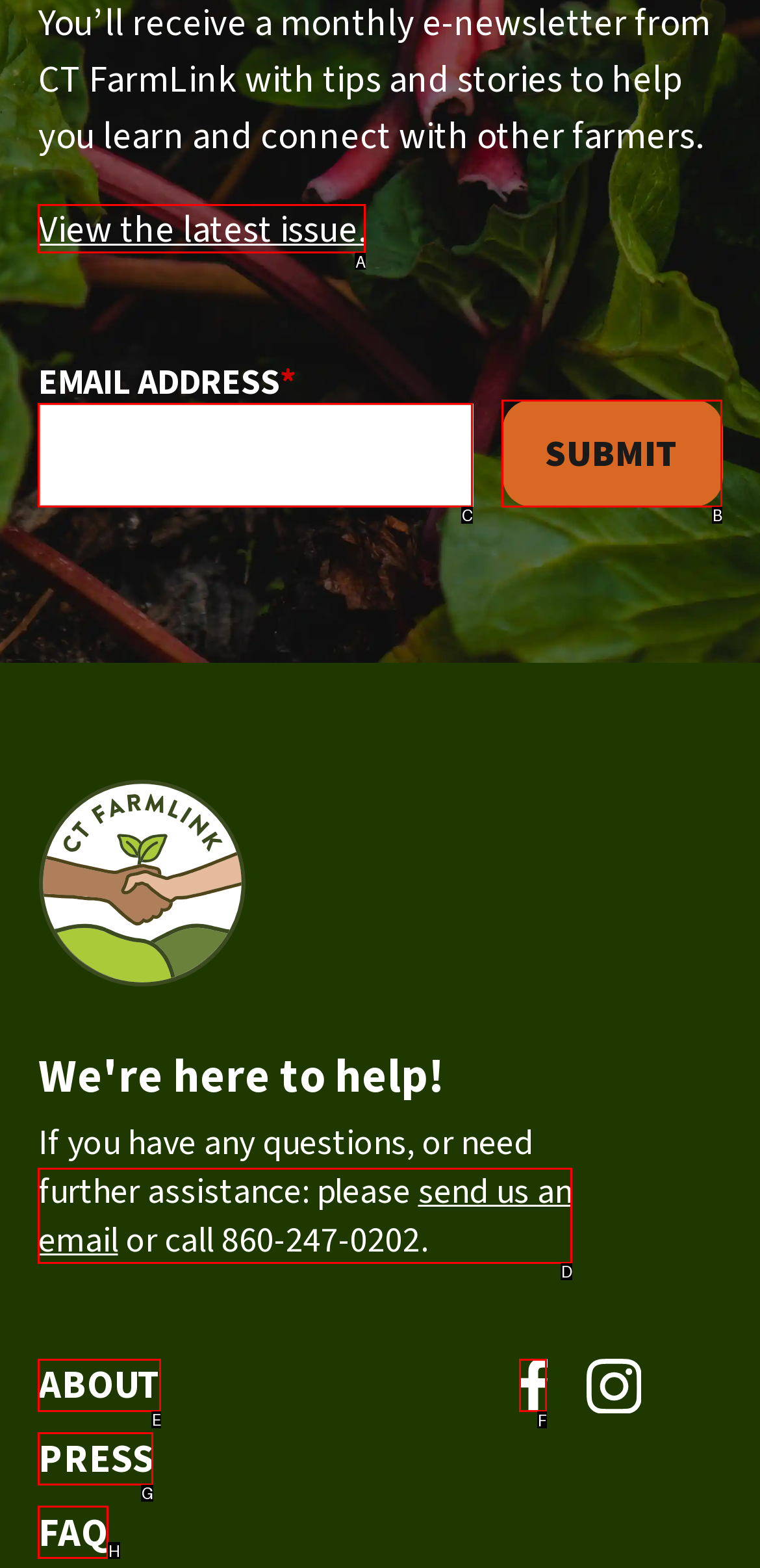Given the description: Facebook, identify the HTML element that fits best. Respond with the letter of the correct option from the choices.

F